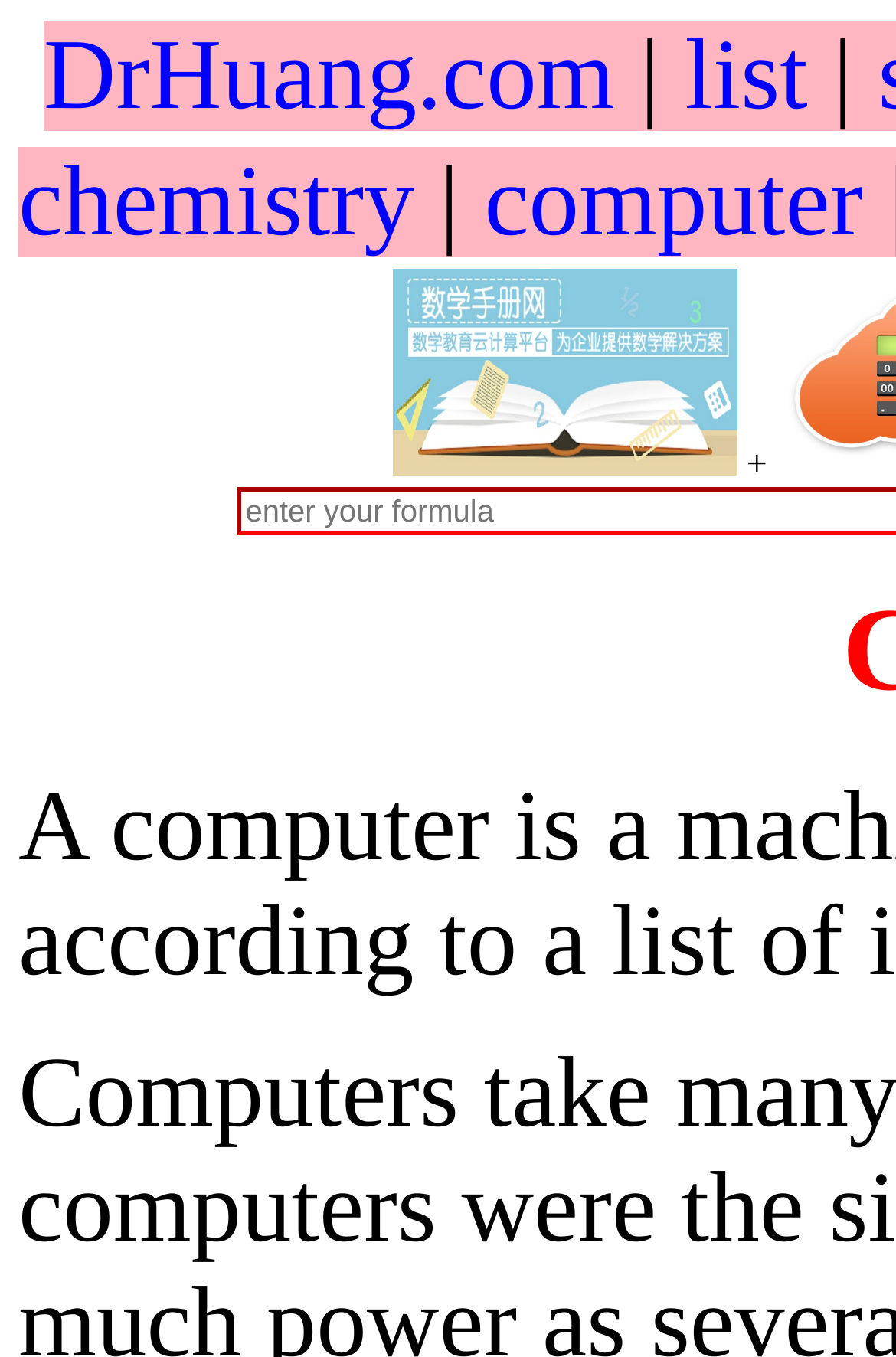Can you look at the image and give a comprehensive answer to the question:
How many elements are there in the top row?

In the top row, I found five elements: a StaticText element with the text '﻿', a link 'DrHuang.com', a StaticText element with the text '|', a link 'list', and a bounding box that indicates their horizontal positions.